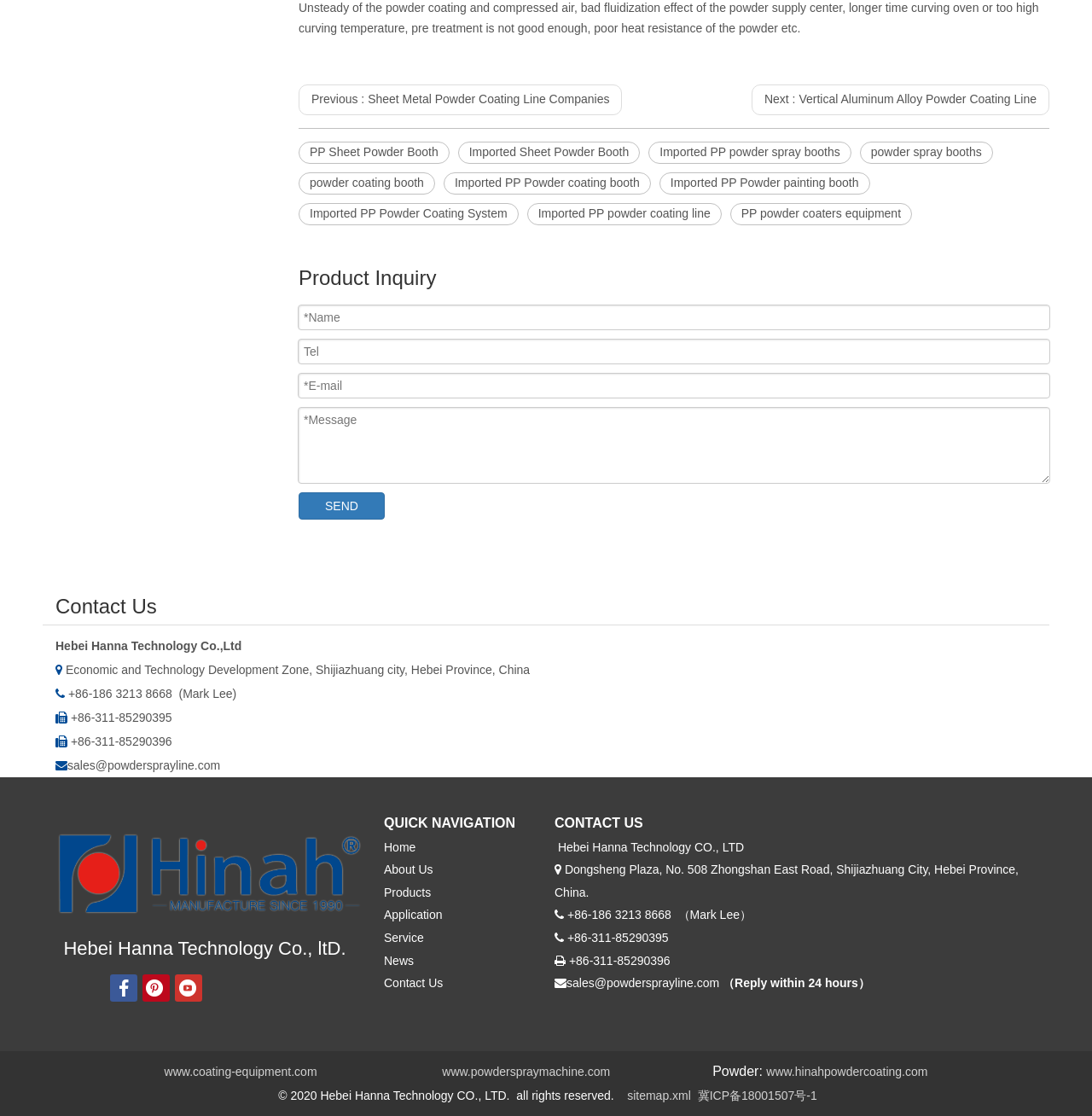Can you find the bounding box coordinates for the element to click on to achieve the instruction: "Click the 'Facebook' link"?

[0.101, 0.873, 0.126, 0.898]